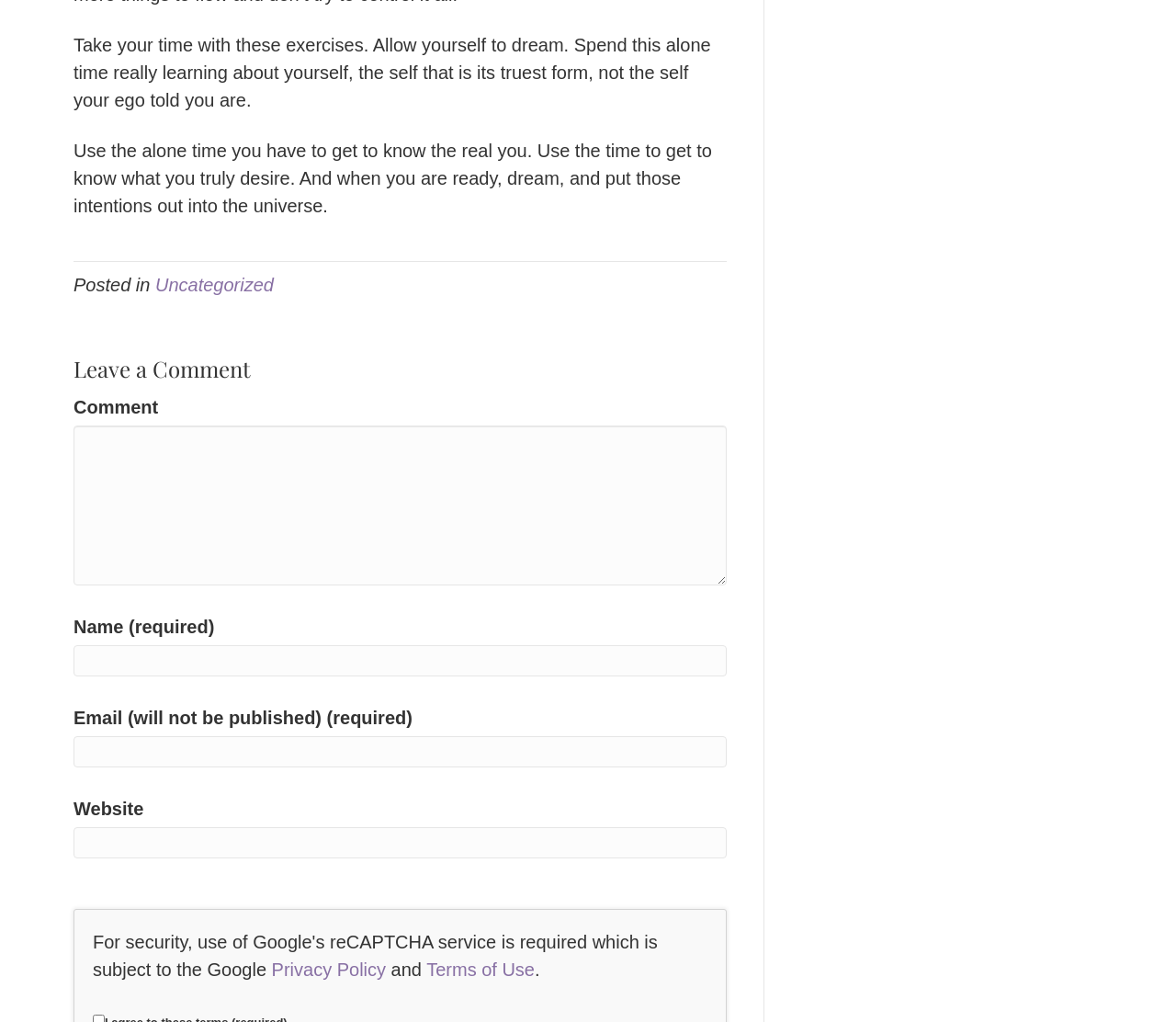Please give the bounding box coordinates of the area that should be clicked to fulfill the following instruction: "Leave a comment". The coordinates should be in the format of four float numbers from 0 to 1, i.e., [left, top, right, bottom].

[0.062, 0.346, 0.618, 0.376]